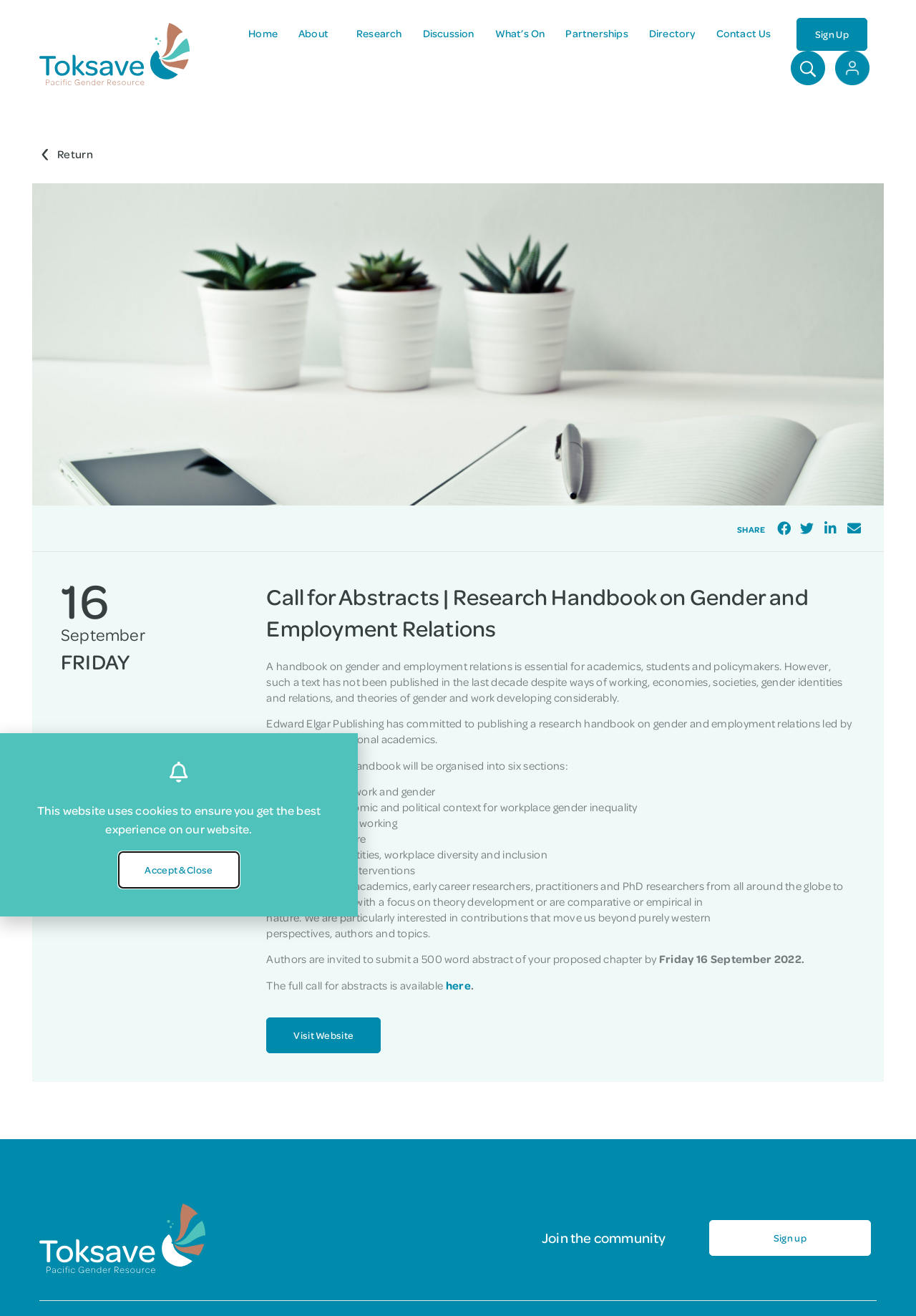Find the bounding box coordinates of the clickable element required to execute the following instruction: "Click on the 'Home' link". Provide the coordinates as four float numbers between 0 and 1, i.e., [left, top, right, bottom].

[0.271, 0.021, 0.303, 0.03]